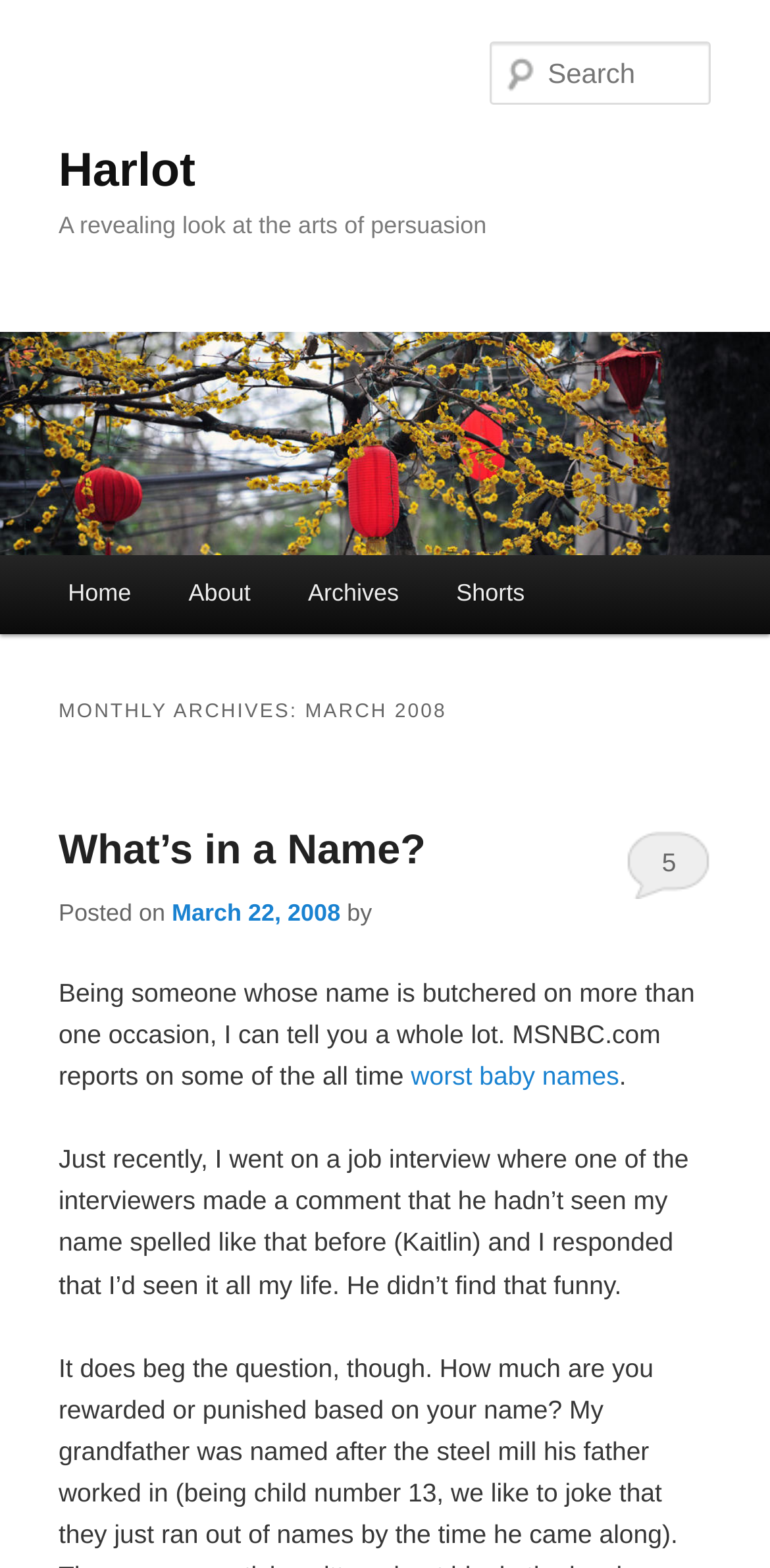Offer a meticulous description of the webpage's structure and content.

The webpage appears to be a blog or article page with a focus on the theme of persuasion. At the top, there are two "Skip to" links, one for primary content and one for secondary content, positioned at the very top left of the page. 

Below these links, there is a large heading that reads "Harlot" with a smaller link underneath it, also labeled "Harlot". This is followed by a subheading that reads "A revealing look at the arts of persuasion". 

To the right of the subheading, there is a large image with the alt text "Harlot", which takes up most of the width of the page. 

On the top right side of the page, there is a search box with a label "Search Search". 

Below the image, there is a main menu with links to "Home", "About", "Archives", and "Shorts", positioned horizontally across the page. 

The main content of the page is divided into sections, with a heading "MONTHLY ARCHIVES: MARCH 2008" followed by an article titled "What’s in a Name?". The article has a link to the title, a posting date of March 22, 2008, and is written by an author named "5". The article text discusses the topic of names being mispronounced or misspelled, with a link to an external article about the worst baby names.